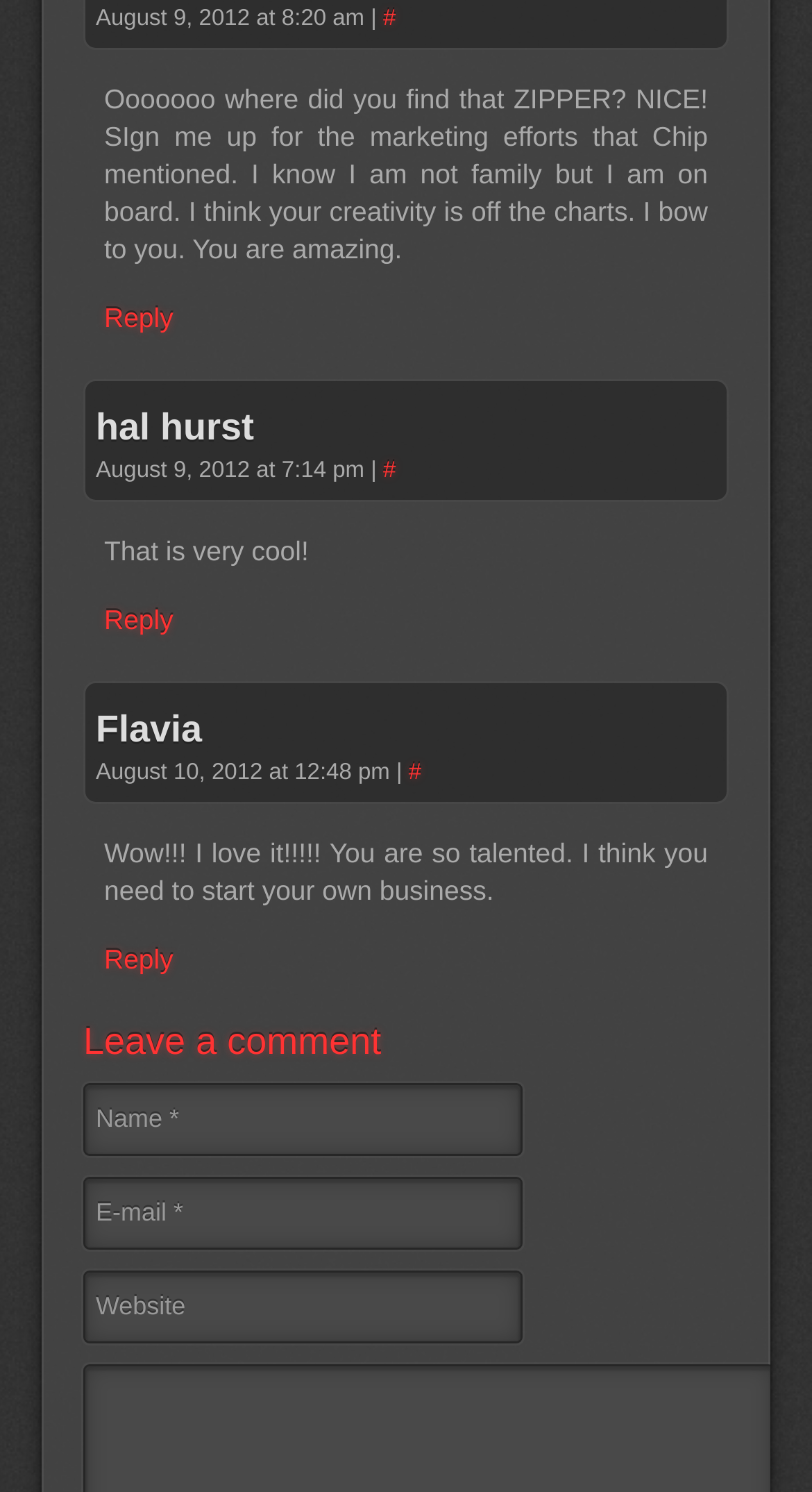Show the bounding box coordinates for the element that needs to be clicked to execute the following instruction: "Reply to the third comment". Provide the coordinates in the form of four float numbers between 0 and 1, i.e., [left, top, right, bottom].

[0.128, 0.632, 0.213, 0.653]